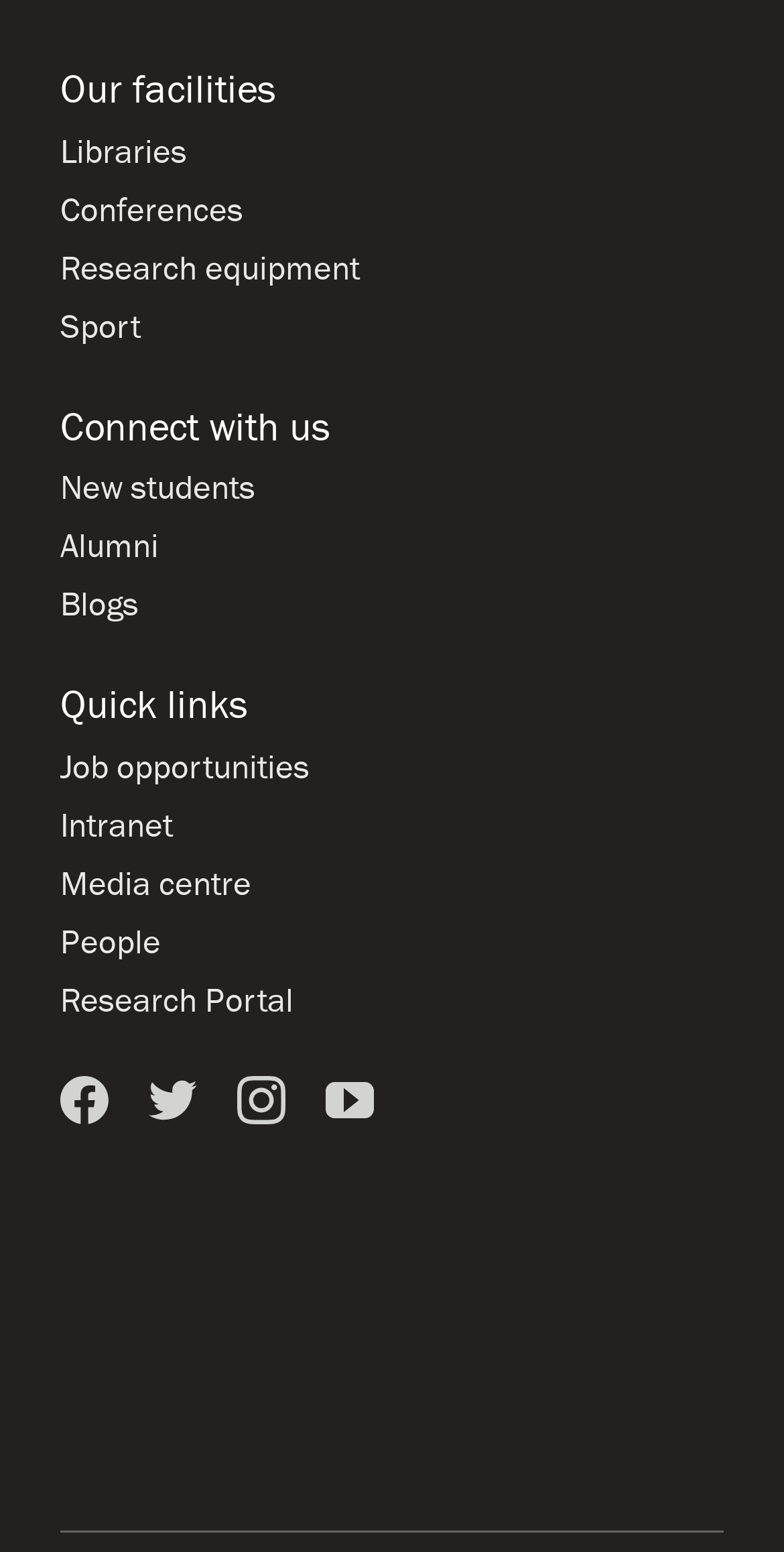Please identify the bounding box coordinates of the element's region that needs to be clicked to fulfill the following instruction: "Learn about Cardiff University on YouTube". The bounding box coordinates should consist of four float numbers between 0 and 1, i.e., [left, top, right, bottom].

[0.415, 0.695, 0.477, 0.721]